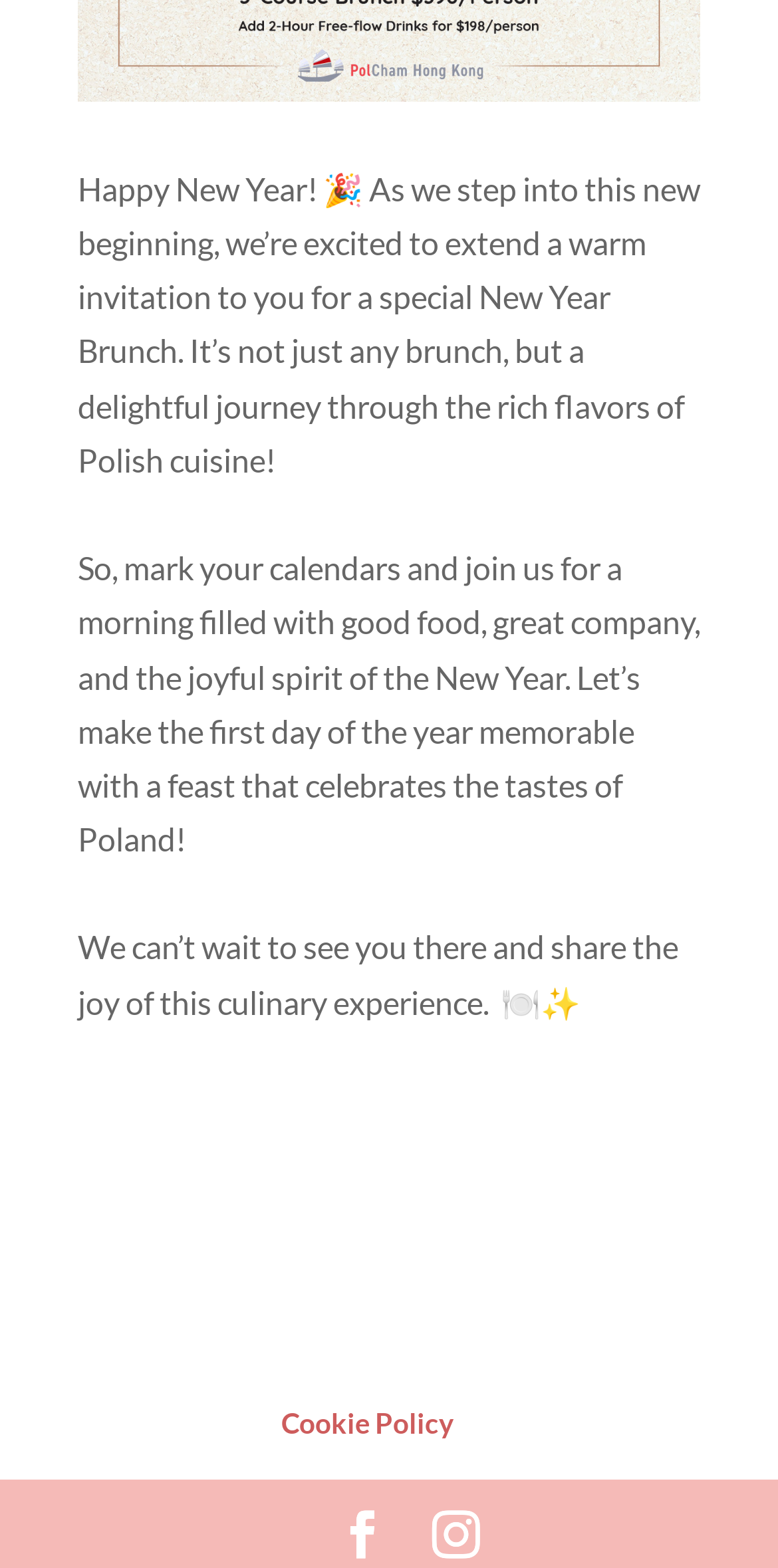What is the theme of the New Year celebration?
Examine the screenshot and reply with a single word or phrase.

Polish cuisine